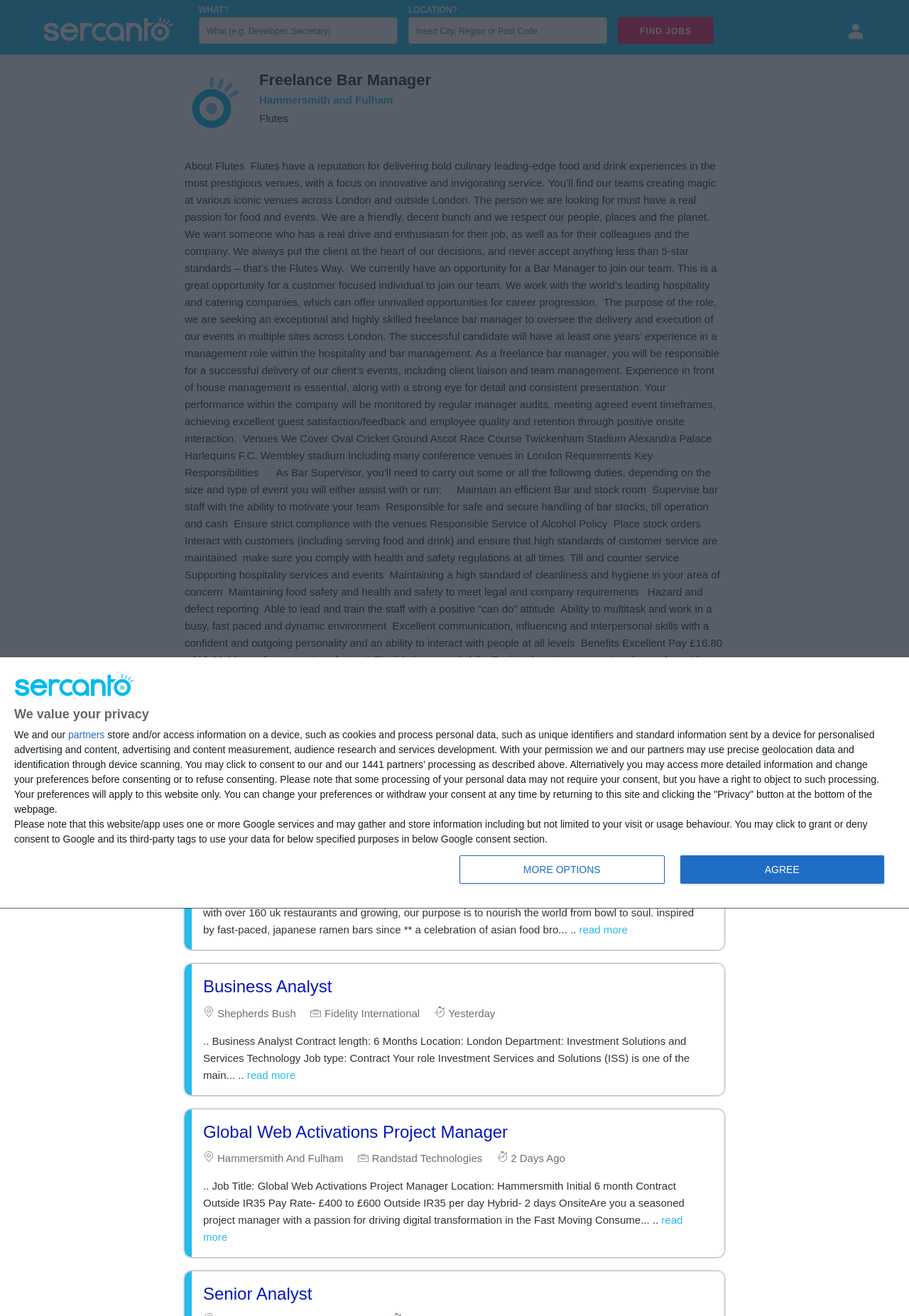Locate the bounding box coordinates of the element you need to click to accomplish the task described by this instruction: "Find jobs".

[0.68, 0.013, 0.785, 0.034]